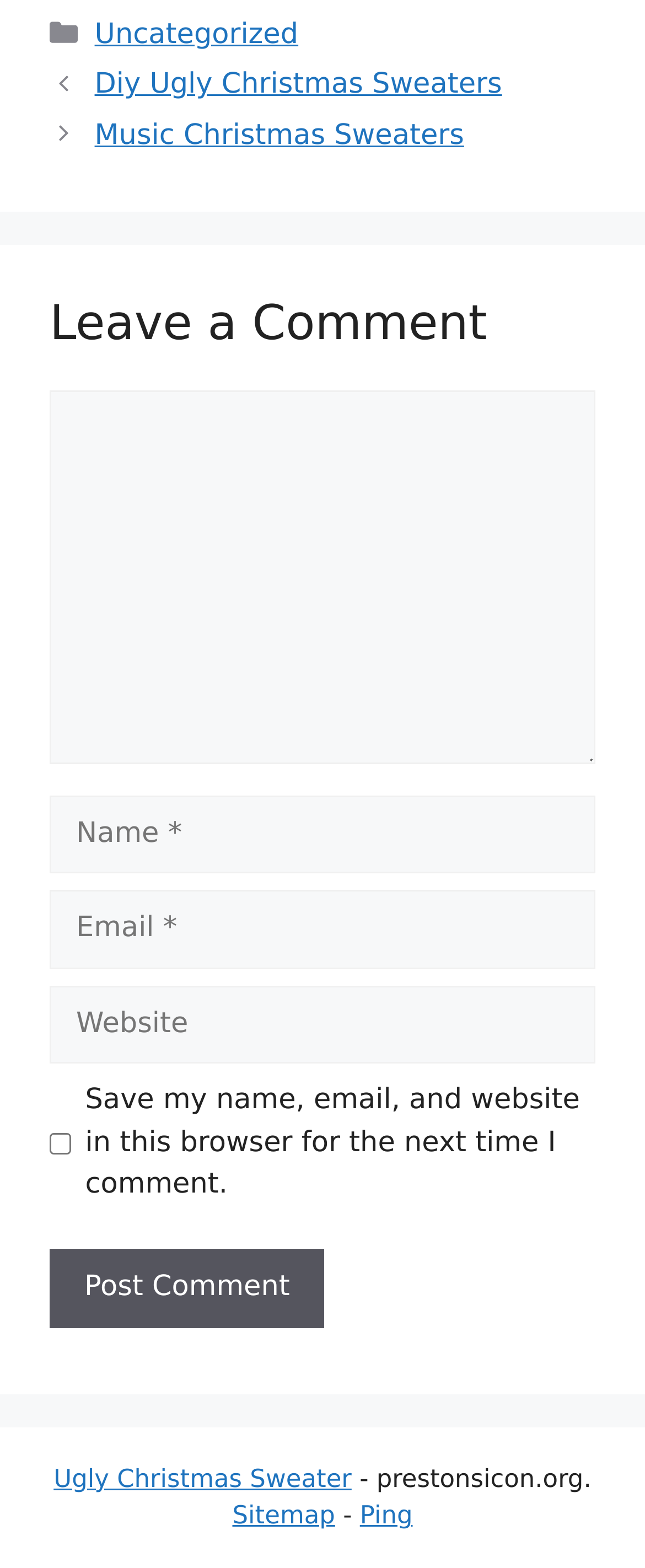Determine the bounding box coordinates in the format (top-left x, top-left y, bottom-right x, bottom-right y). Ensure all values are floating point numbers between 0 and 1. Identify the bounding box of the UI element described by: parent_node: Comment name="email" placeholder="Email *"

[0.077, 0.568, 0.923, 0.618]